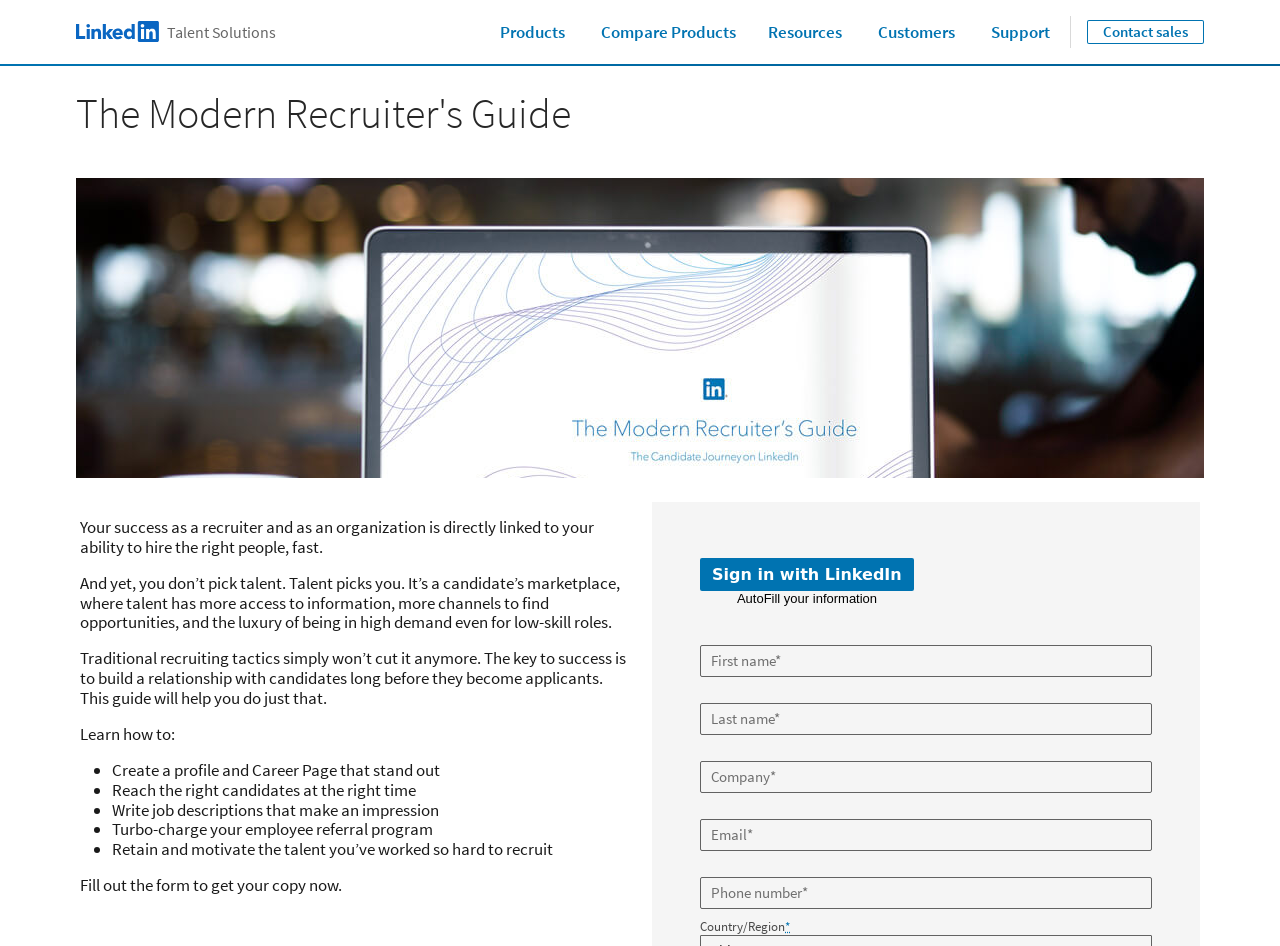Using the description "Support", predict the bounding box of the relevant HTML element.

[0.762, 0.0, 0.833, 0.068]